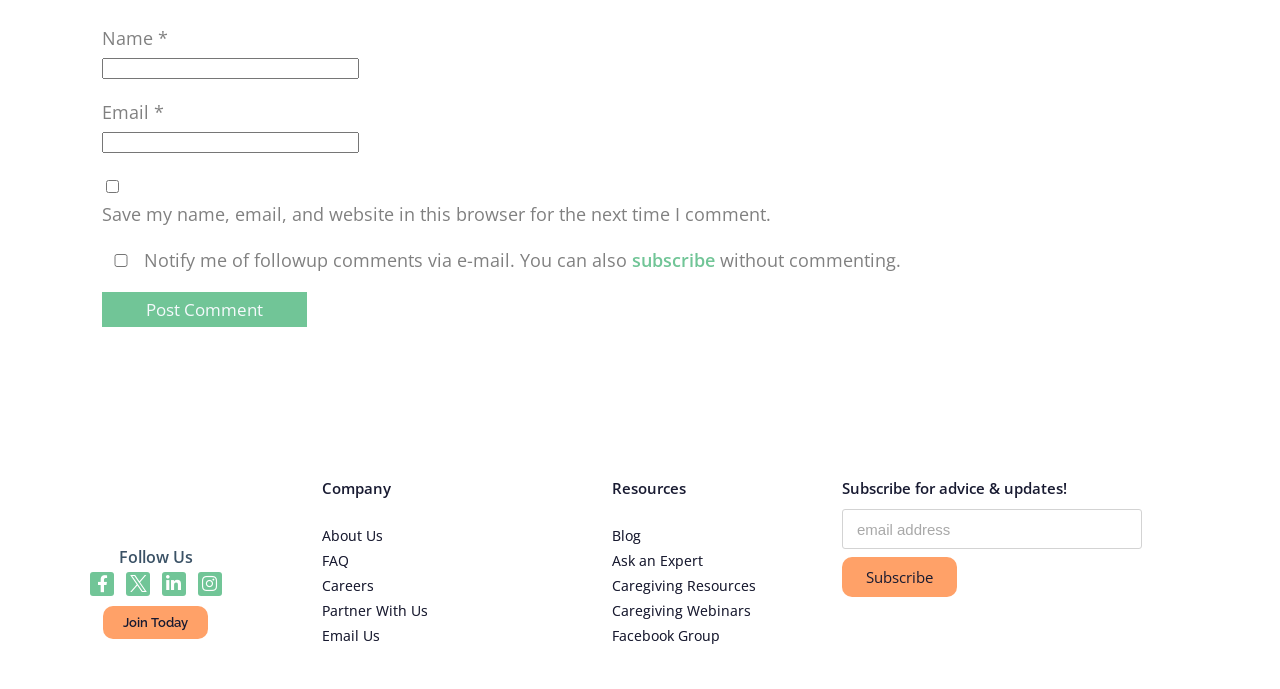Please find the bounding box coordinates of the element's region to be clicked to carry out this instruction: "Post a comment".

[0.08, 0.424, 0.24, 0.475]